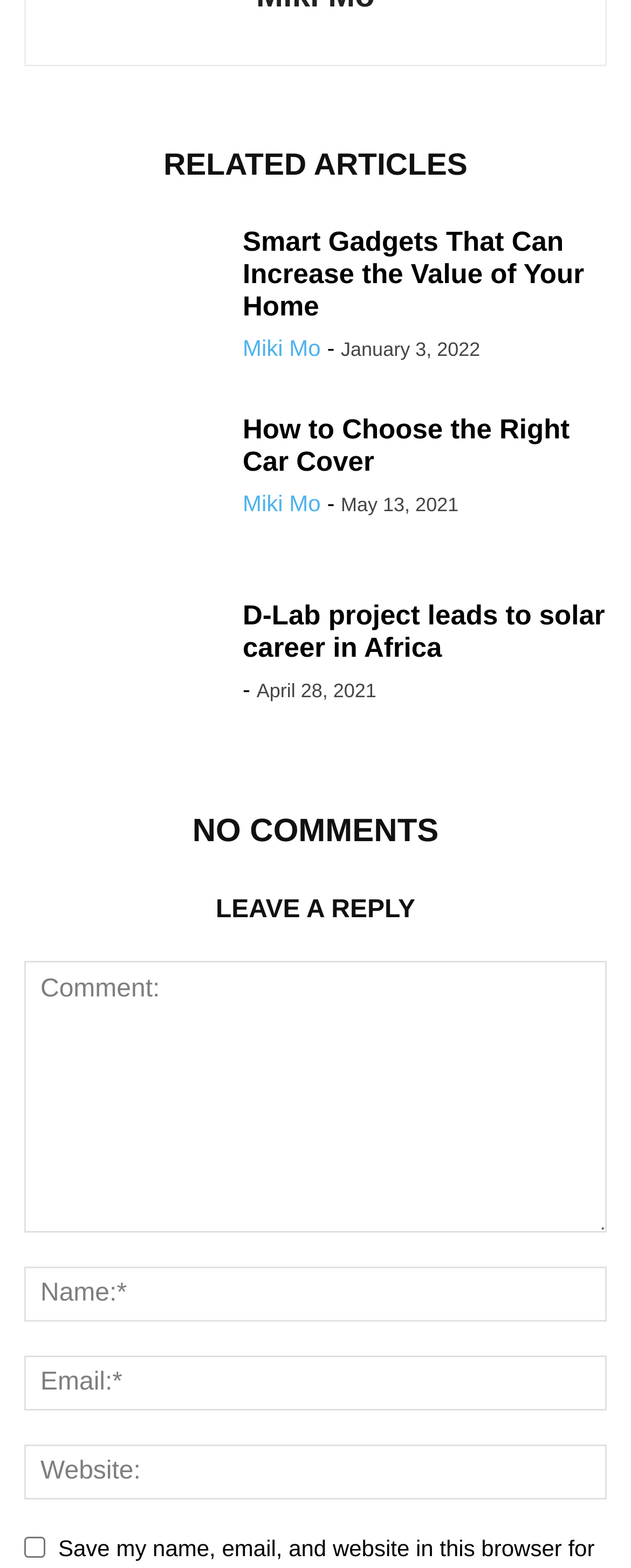Analyze the image and deliver a detailed answer to the question: Who is the author of the first article?

I looked at the link 'Smart Gadgets That Can Increase the Value of Your Home' and found the author's name 'Miki Mo' next to it.